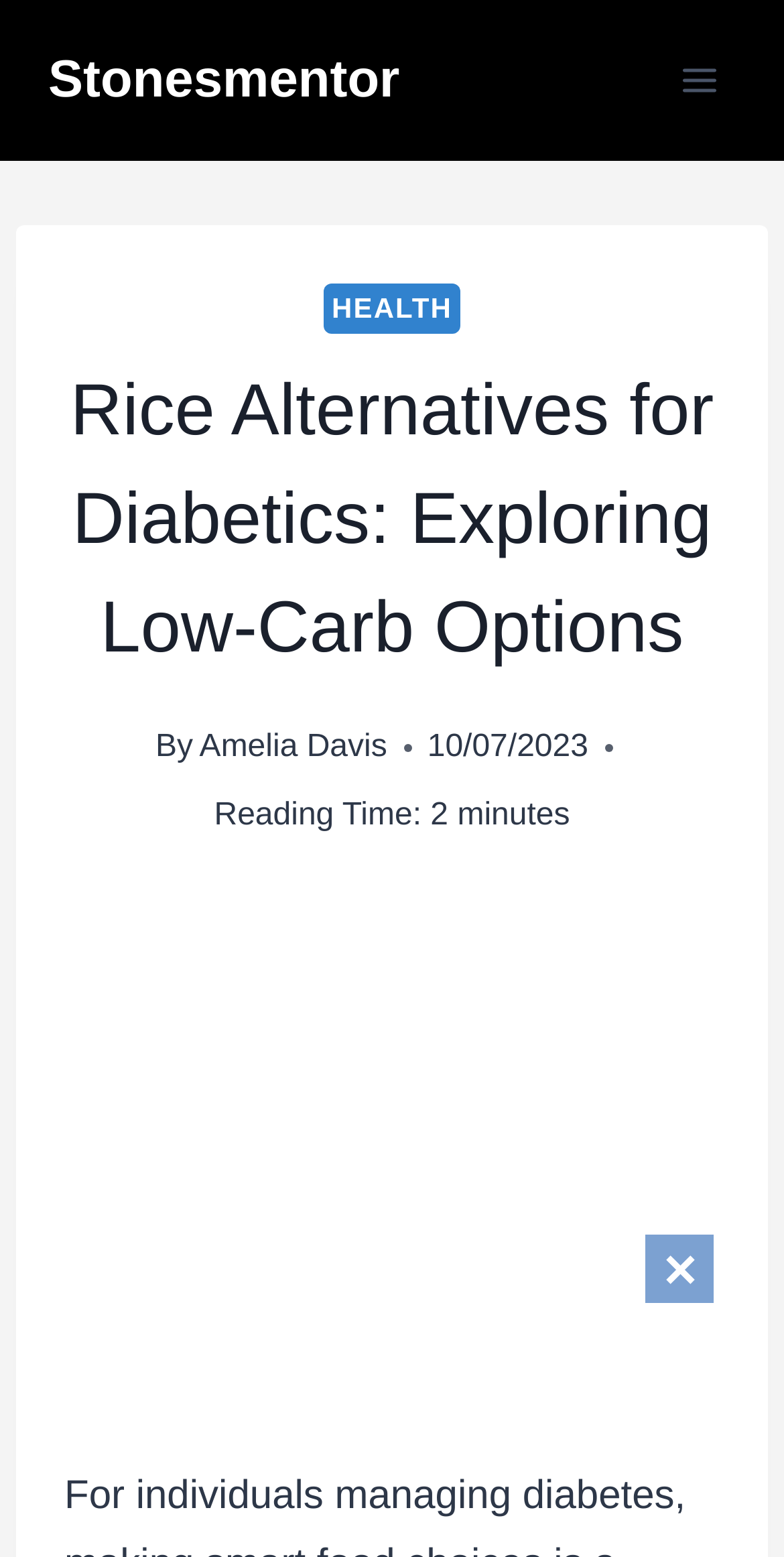Identify the bounding box of the HTML element described as: "Health".

[0.413, 0.182, 0.587, 0.214]